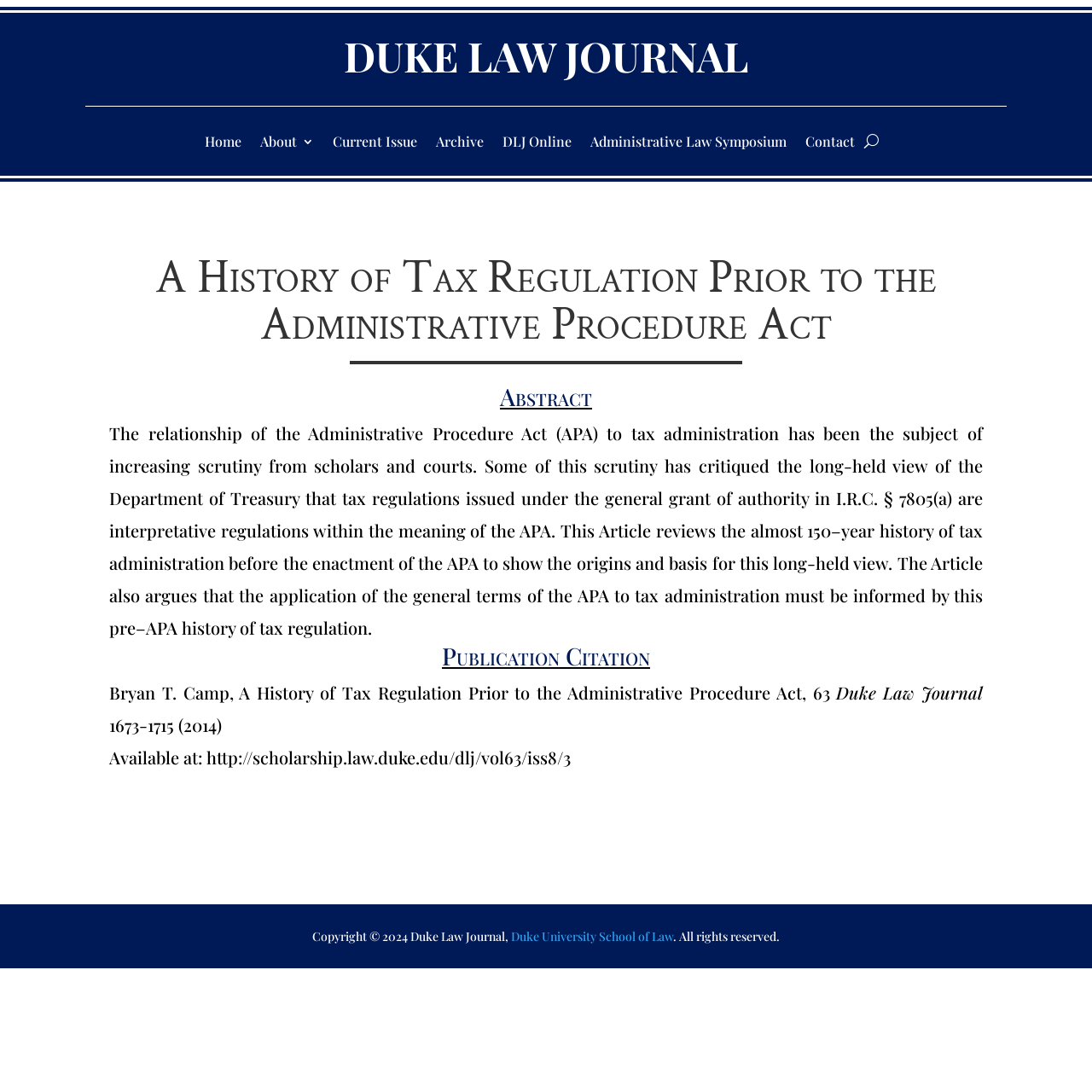What is the author's name?
Please ensure your answer is as detailed and informative as possible.

I found the author's name in the publication citation section, where it is written as 'Bryan T. Camp, A History of Tax Regulation Prior to the Administrative Procedure Act...'.